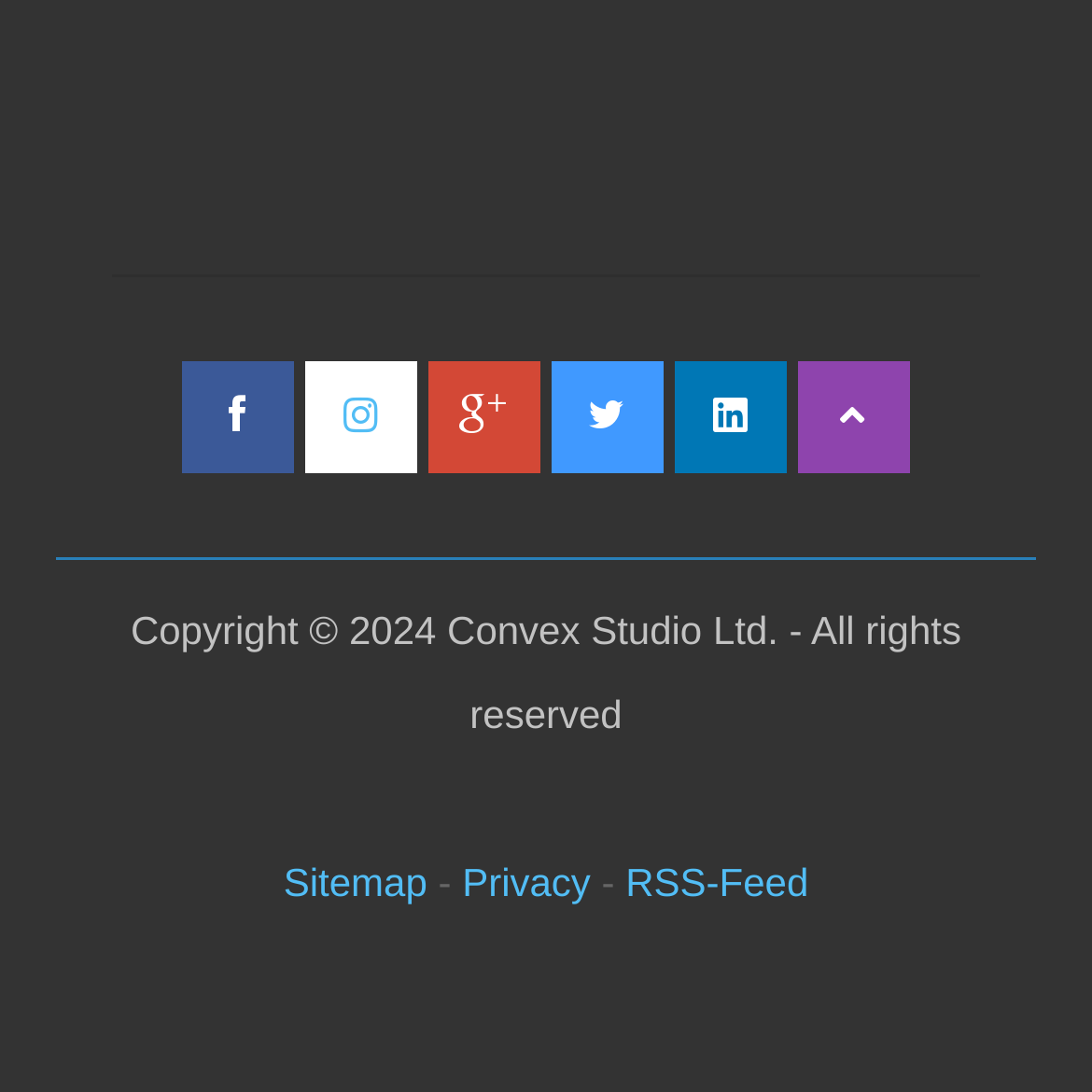Determine the bounding box coordinates of the clickable region to follow the instruction: "Go to top of page".

[0.729, 0.33, 0.832, 0.432]